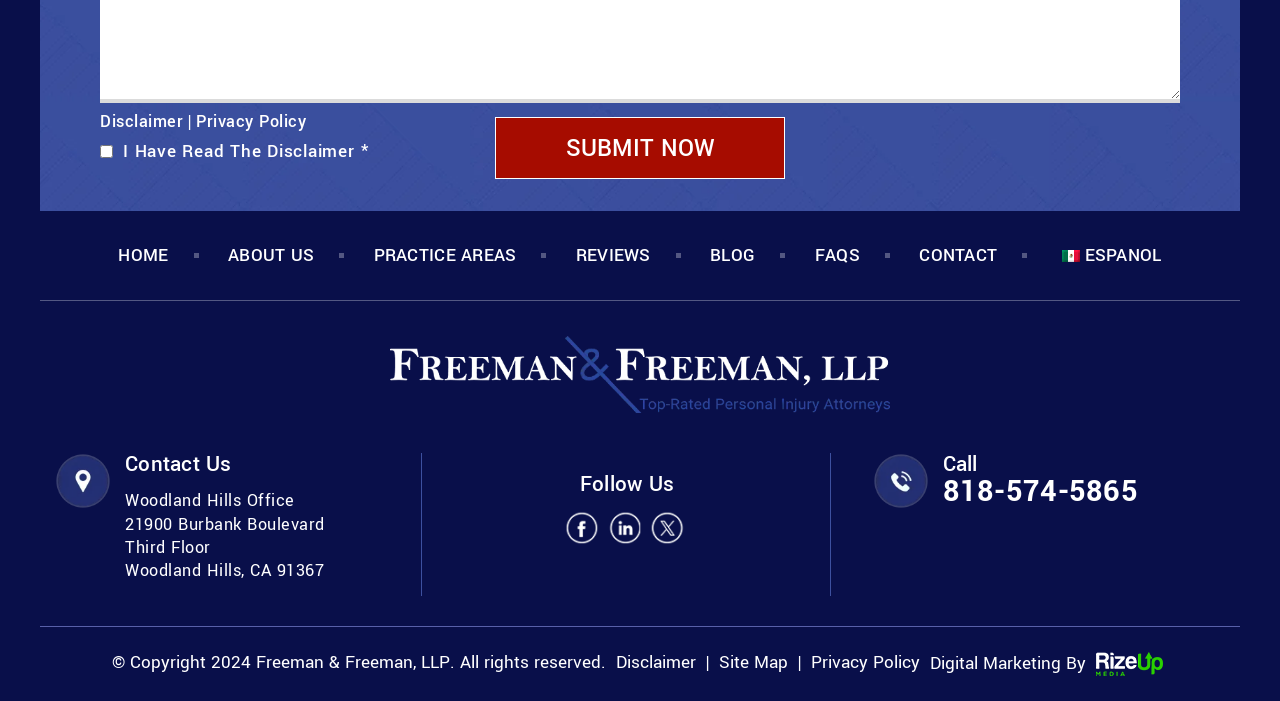Give a concise answer using one word or a phrase to the following question:
What is the name of the law firm?

Freeman & Freeman, LLP